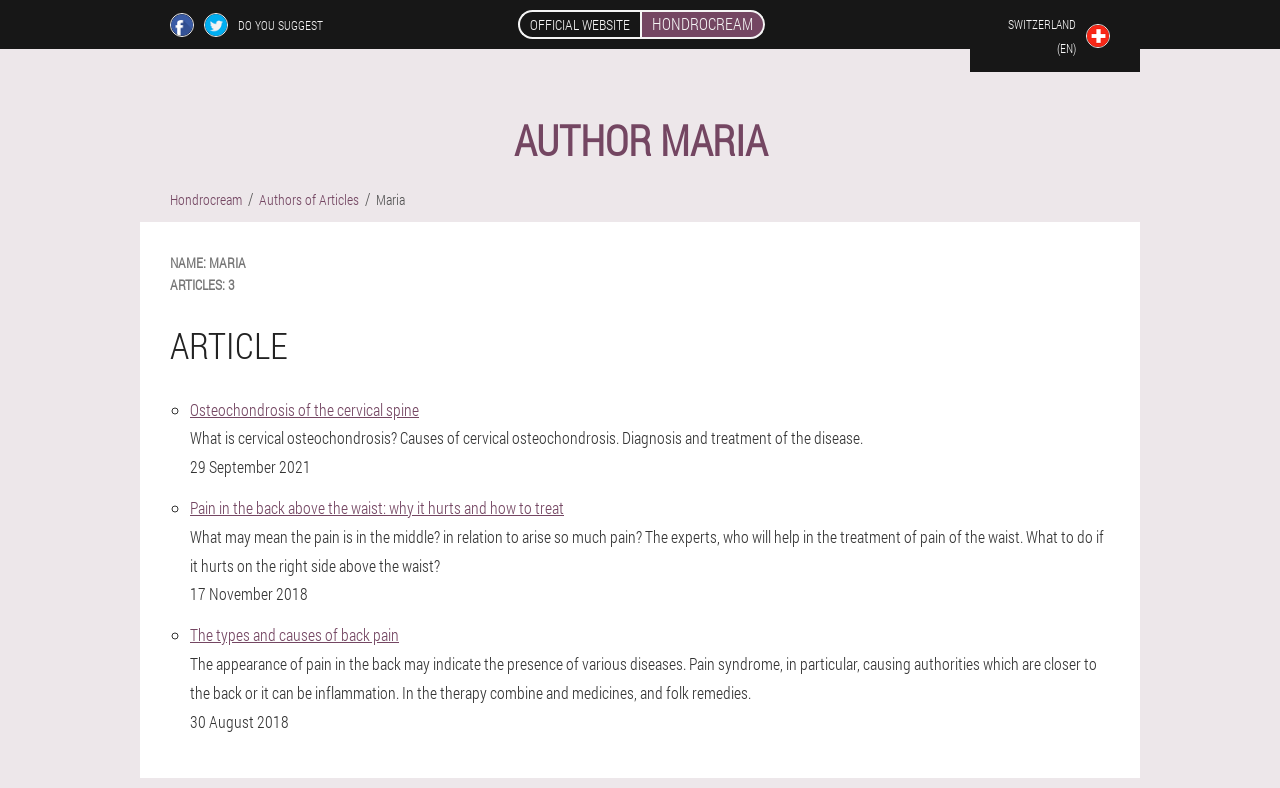By analyzing the image, answer the following question with a detailed response: What is the topic of the first article?

The topic of the first article is mentioned in the link 'Osteochondrosis of the cervical spine' which is preceded by the list marker '◦'.